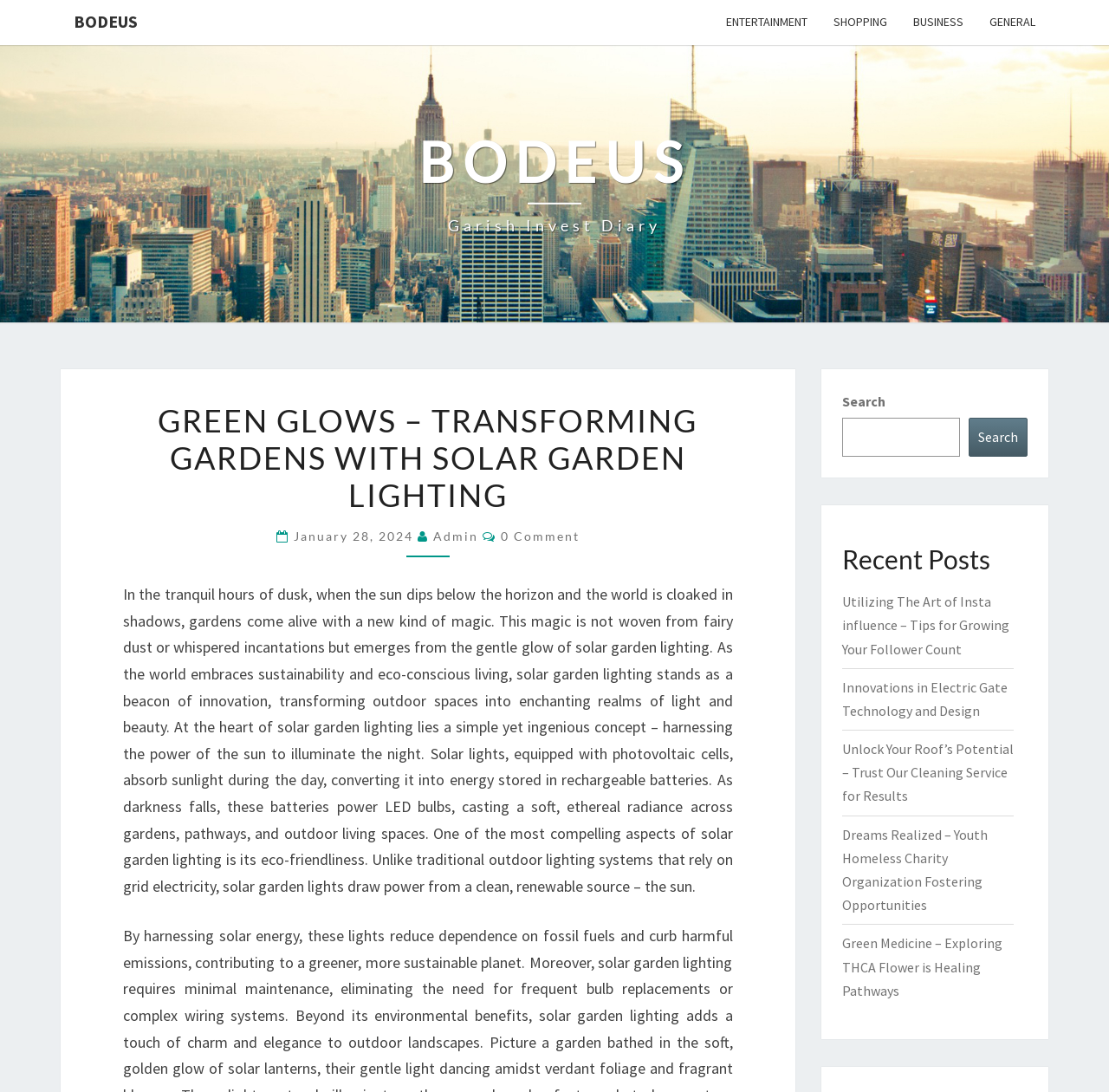Offer a comprehensive description of the webpage’s content and structure.

The webpage is about Green Glows, a company that specializes in solar garden lighting. At the top of the page, there is a navigation menu with links to different categories, including BODEUS, ENTERTAINMENT, SHOPPING, BUSINESS, and GENERAL. Below the navigation menu, there is a prominent link to "BODEUS Garish Invest Diary".

The main content of the page is a blog post titled "GREEN GLOWS – TRANSFORMING GARDENS WITH SOLAR GARDEN LIGHTING". The post discusses the benefits of solar garden lighting, including its eco-friendliness and ability to transform outdoor spaces into enchanting realms of light and beauty. The text is accompanied by a date and time stamp, indicating when the post was published, as well as the author's name and a comment count.

To the right of the blog post, there is a search bar with a search button. Below the search bar, there is a section titled "Recent Posts" that lists five links to other blog posts, including "Utilizing The Art of Insta influence – Tips for Growing Your Follower Count", "Innovations in Electric Gate Technology and Design", and "Dreams Realized – Youth Homeless Charity Organization Fostering Opportunities".